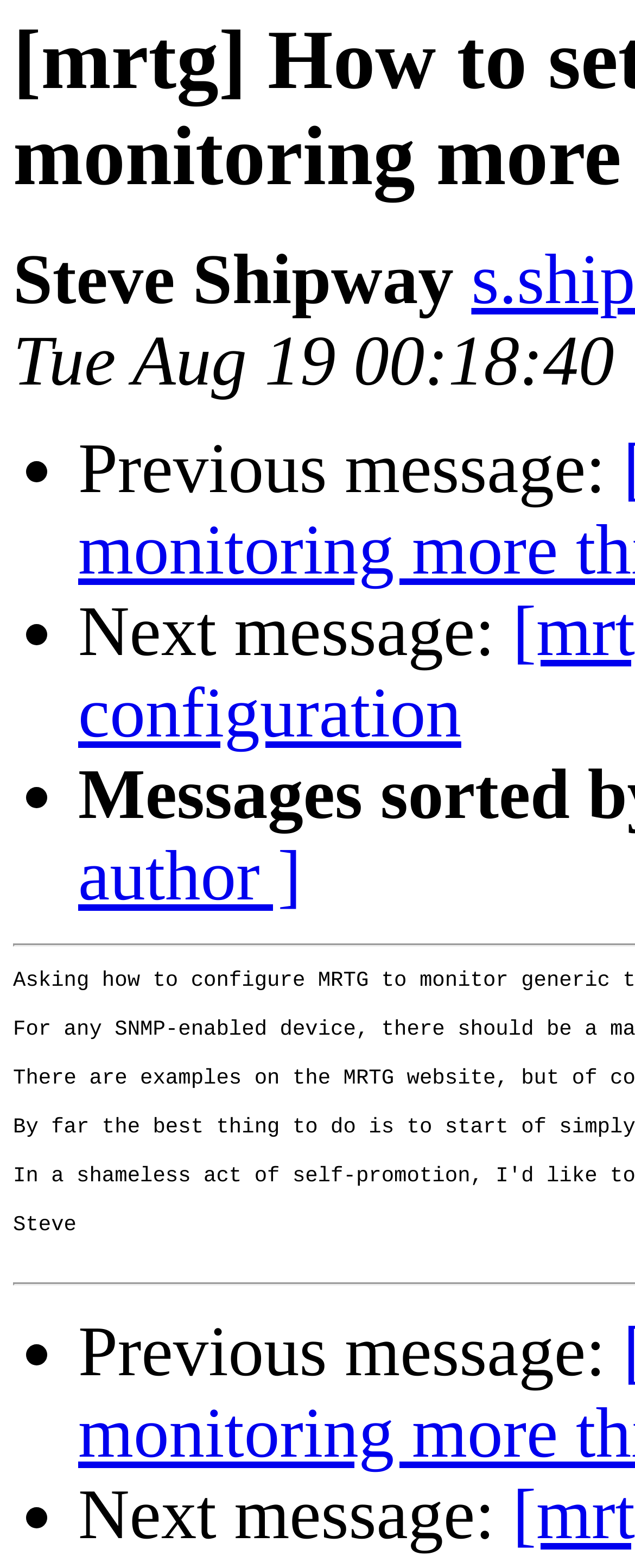Construct a thorough caption encompassing all aspects of the webpage.

The webpage appears to be a discussion forum or a mailing list archive, with a focus on setting up MRTG (Multi Router Traffic Grapher) for monitoring multiple things. 

At the top of the page, there is a header section with the text "Steve Shipway" displayed prominently. 

Below the header, there are navigation links arranged vertically, with each link preceded by a bullet point (•). The links are labeled as "Previous message" and "Next message", suggesting that the user can navigate through a series of messages or posts. There are four such navigation links, with two pairs of "Previous message" and "Next message" links, one pair near the top and another near the bottom of the page.